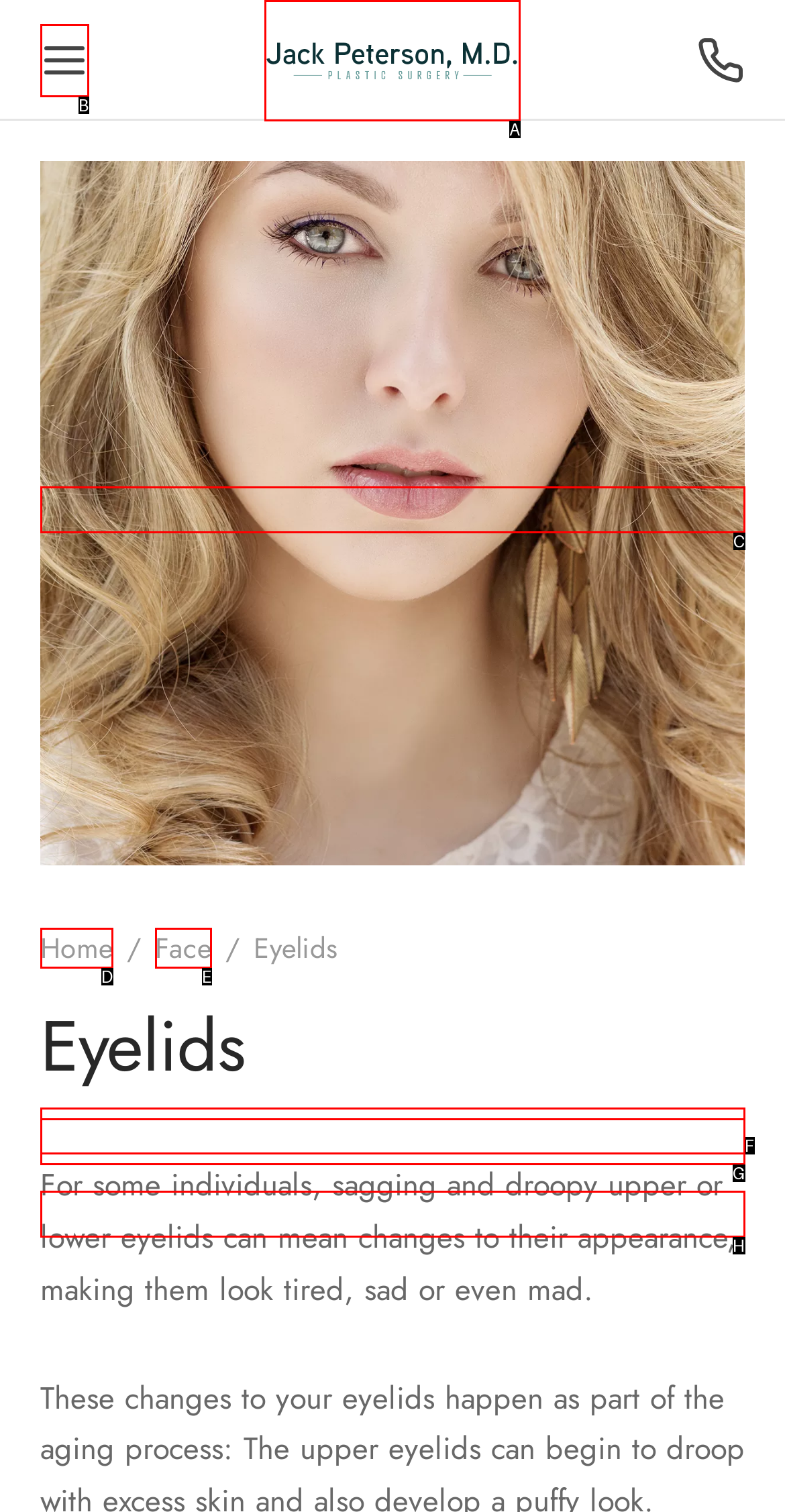Select the HTML element that fits the following description: alt="Jack Peterson MD"
Provide the letter of the matching option.

A